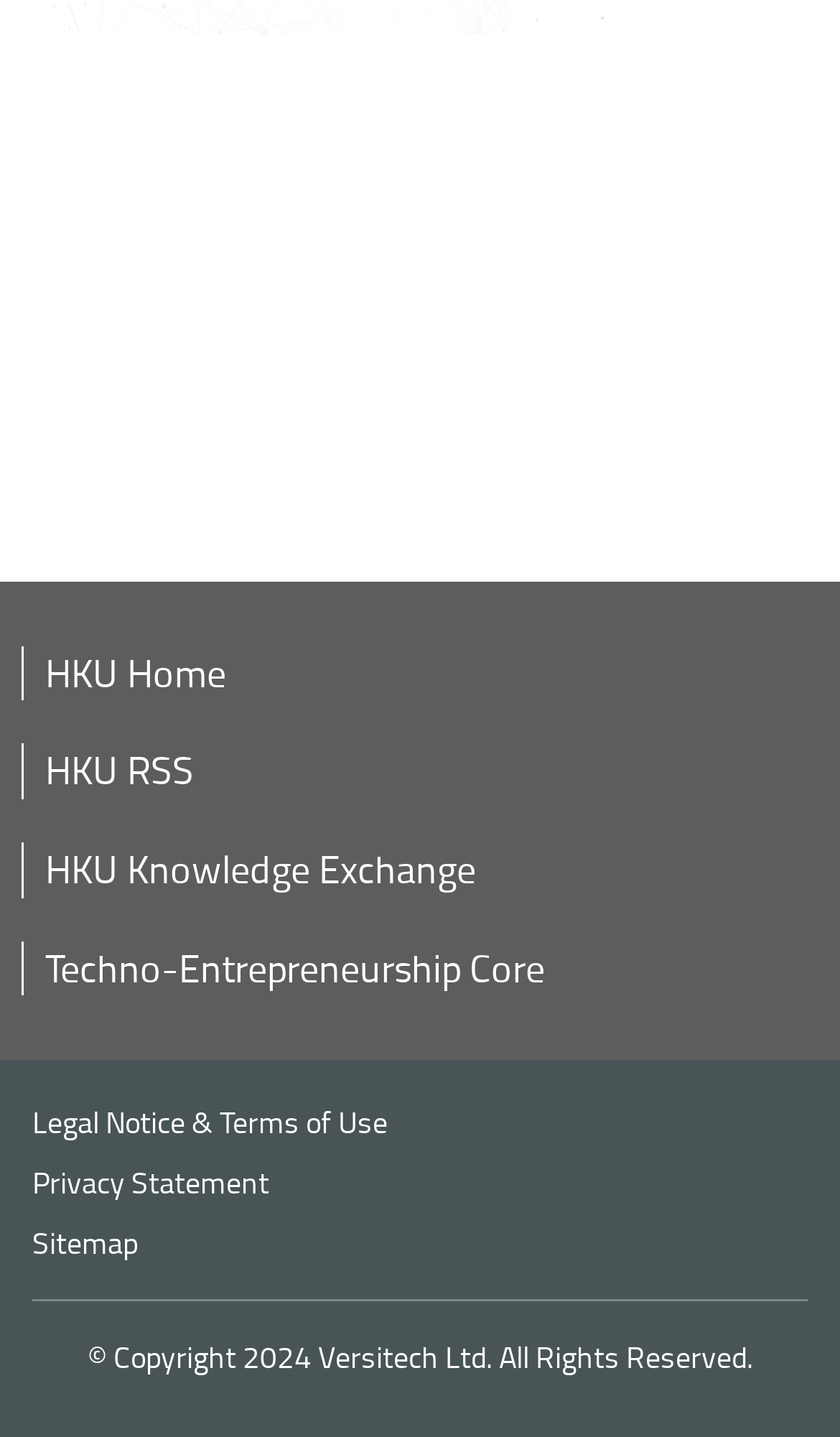Identify the bounding box coordinates of the region that needs to be clicked to carry out this instruction: "View product information". Provide these coordinates as four float numbers ranging from 0 to 1, i.e., [left, top, right, bottom].

None